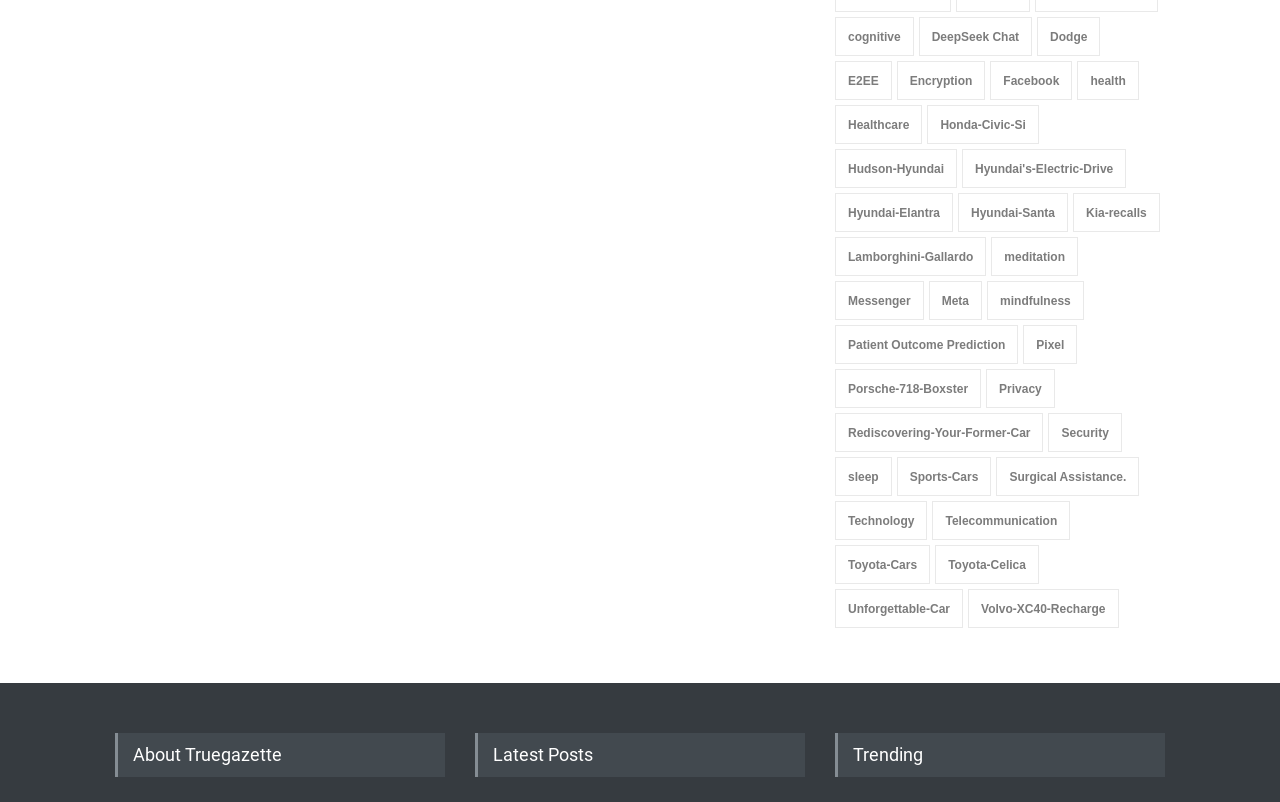What is the topic of the link located at the top-left corner?
Please describe in detail the information shown in the image to answer the question.

I determined the topic of the link located at the top-left corner by examining the bounding box coordinates of the links. The link with the smallest y1 coordinate is 'cognitive (1 item)', which is located at the top-left corner.